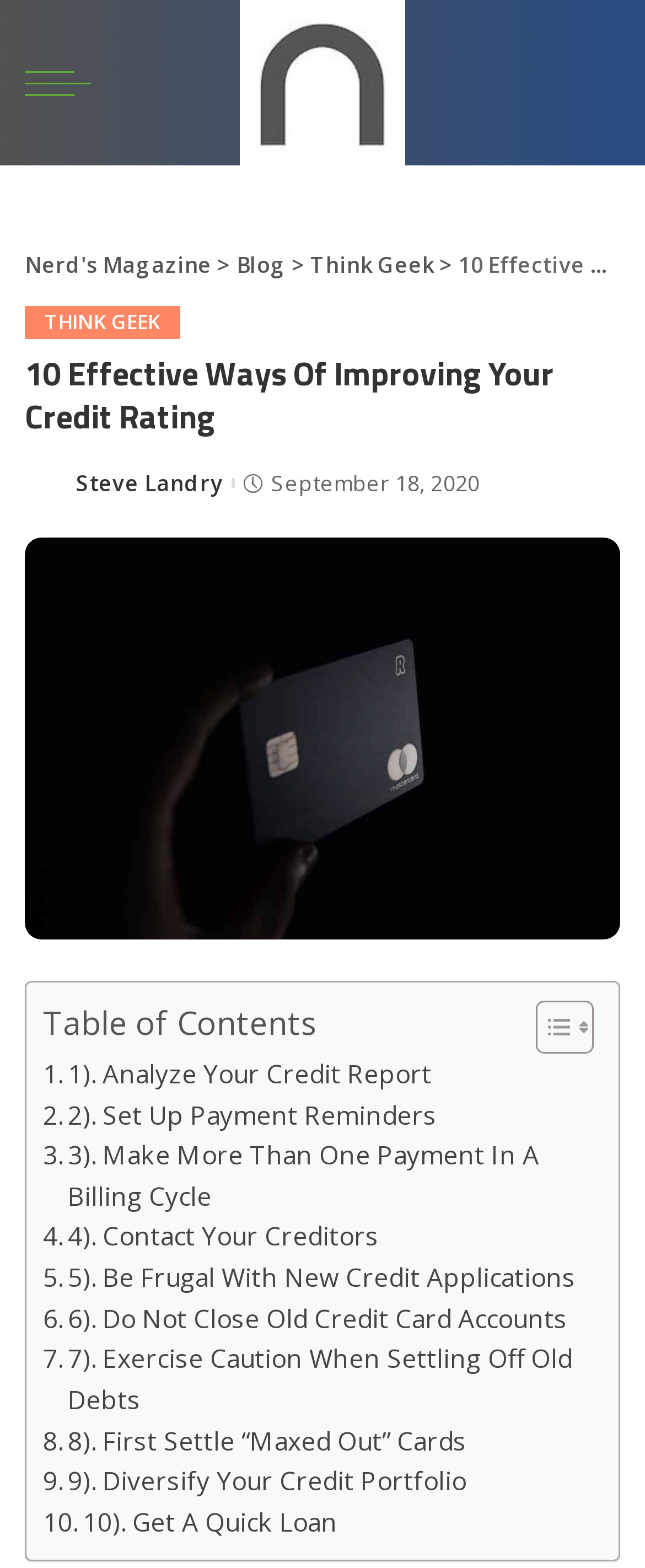Provide a brief response to the question below using one word or phrase:
What is the name of the author?

Steve Landry